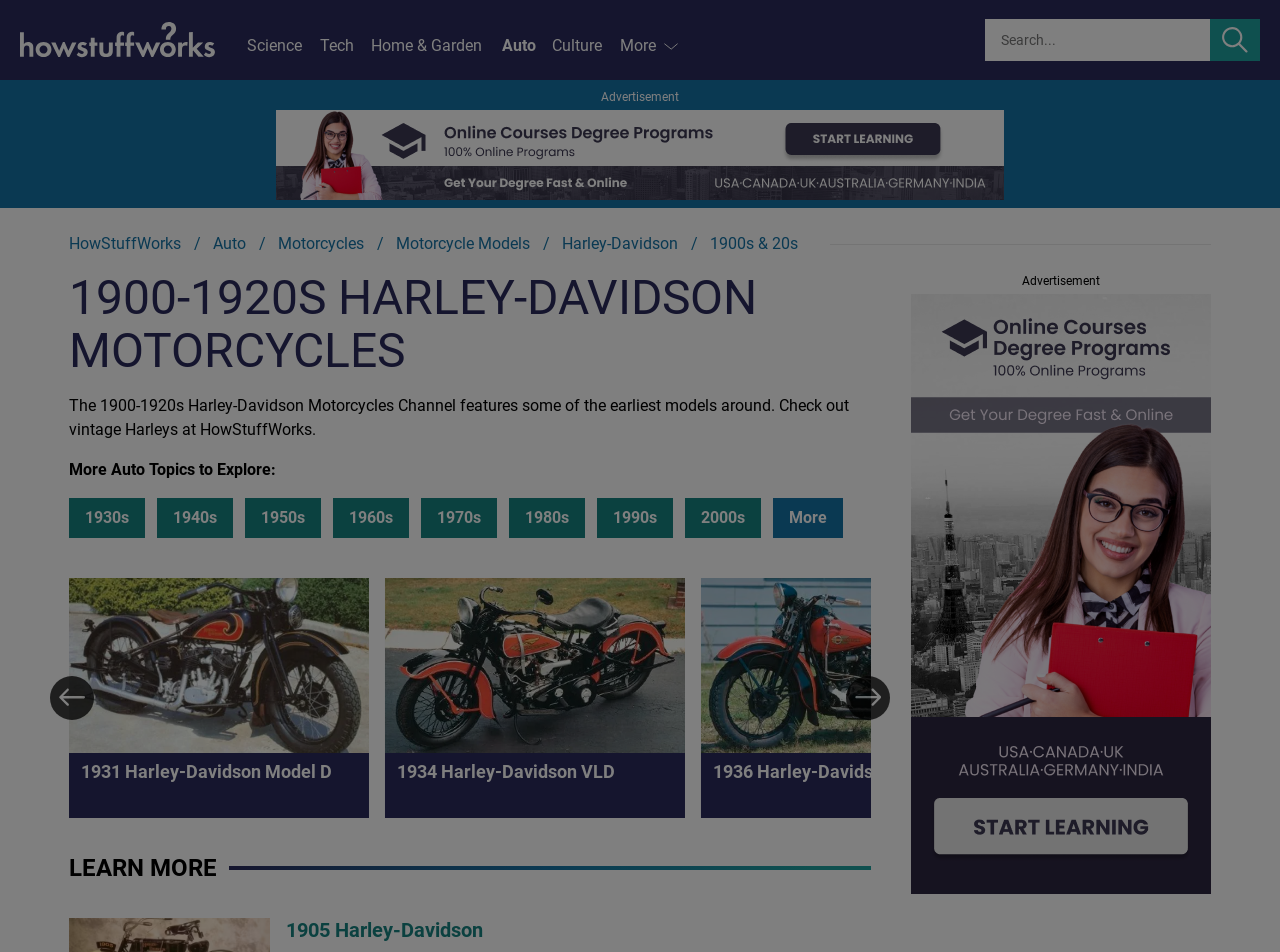From the element description: "1905 Harley-Davidson", extract the bounding box coordinates of the UI element. The coordinates should be expressed as four float numbers between 0 and 1, in the order [left, top, right, bottom].

[0.223, 0.965, 0.386, 0.988]